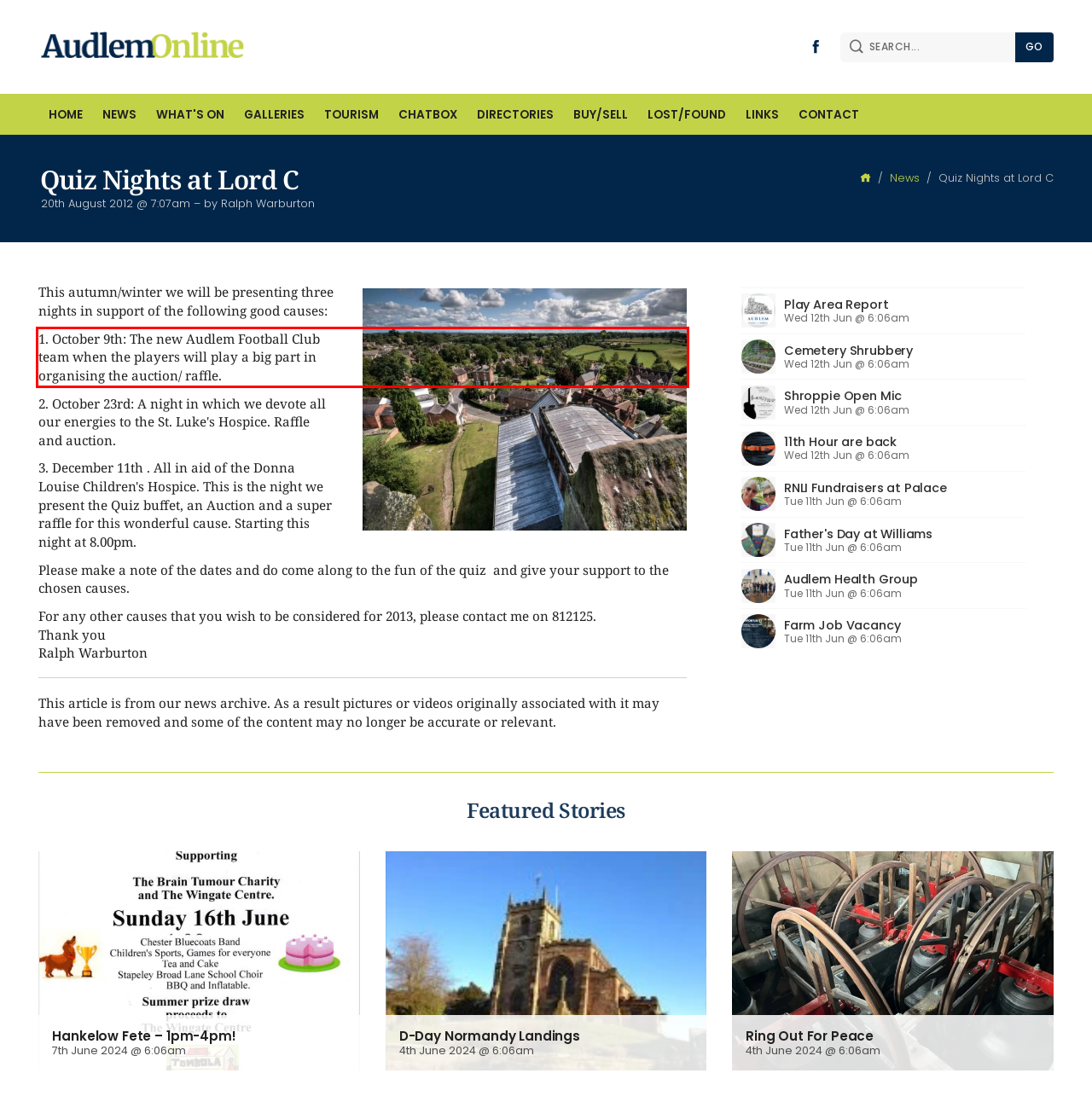Identify the red bounding box in the webpage screenshot and perform OCR to generate the text content enclosed.

1. October 9th: The new Audlem Football Club team when the players will play a big part in organising the auction/ raffle.